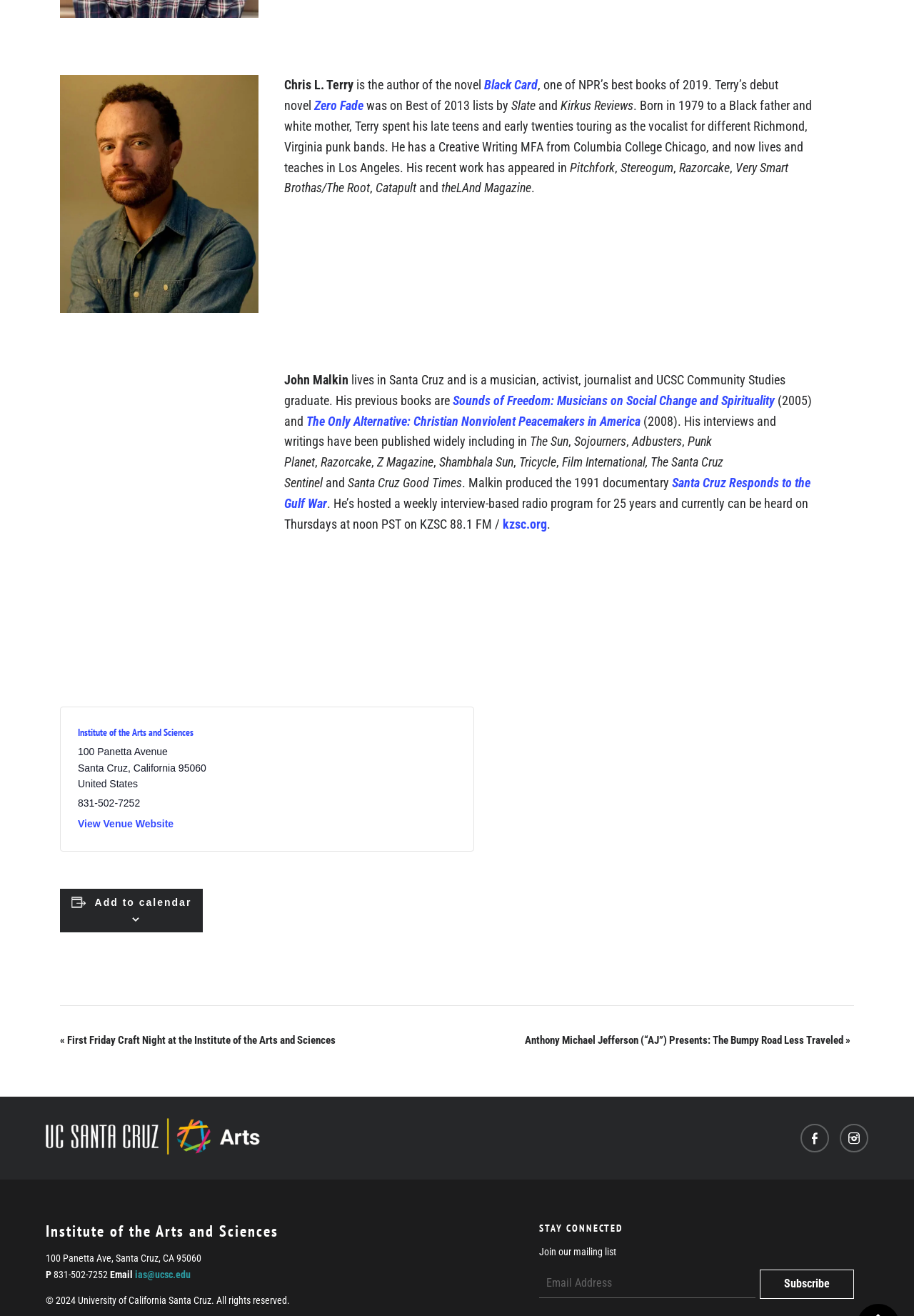Could you locate the bounding box coordinates for the section that should be clicked to accomplish this task: "Add to calendar".

[0.104, 0.681, 0.21, 0.69]